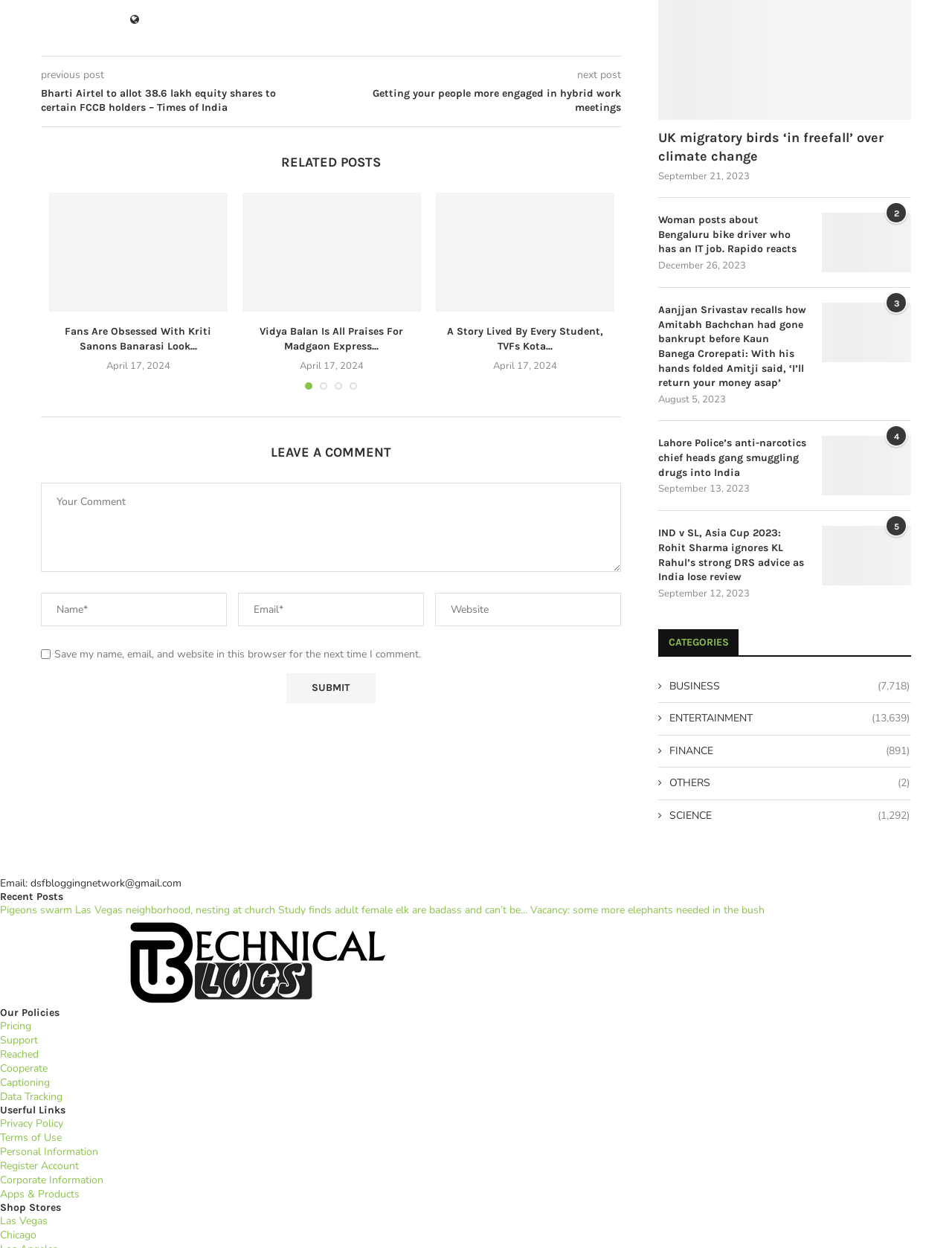Identify the bounding box coordinates for the UI element described as follows: "Hip Hop/R&B". Ensure the coordinates are four float numbers between 0 and 1, formatted as [left, top, right, bottom].

None